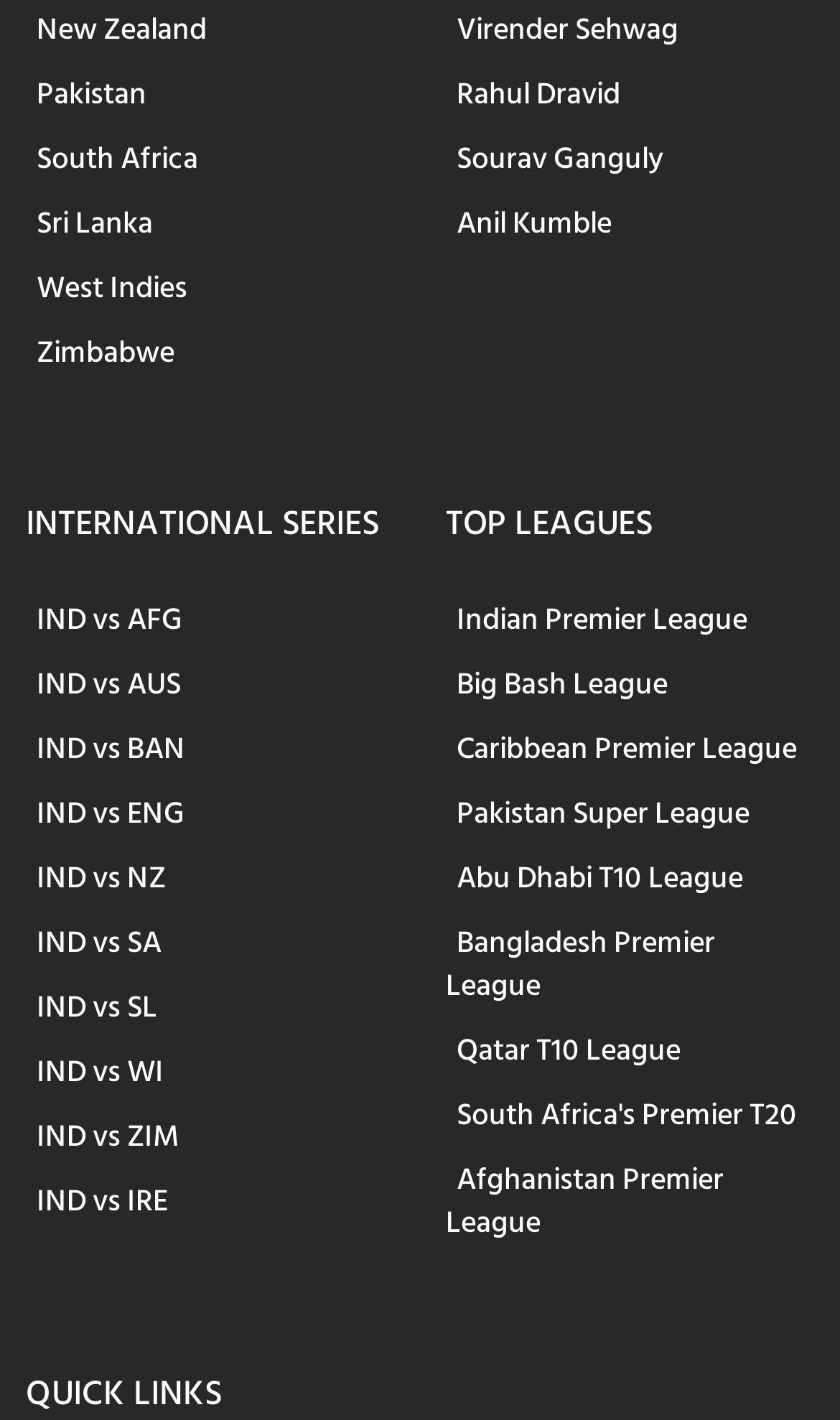Refer to the image and answer the question with as much detail as possible: What countries are listed under international series?

I looked at the links under the 'INTERNATIONAL SERIES' heading and found the country names listed, including Pakistan, South Africa, Sri Lanka, West Indies, and Zimbabwe.